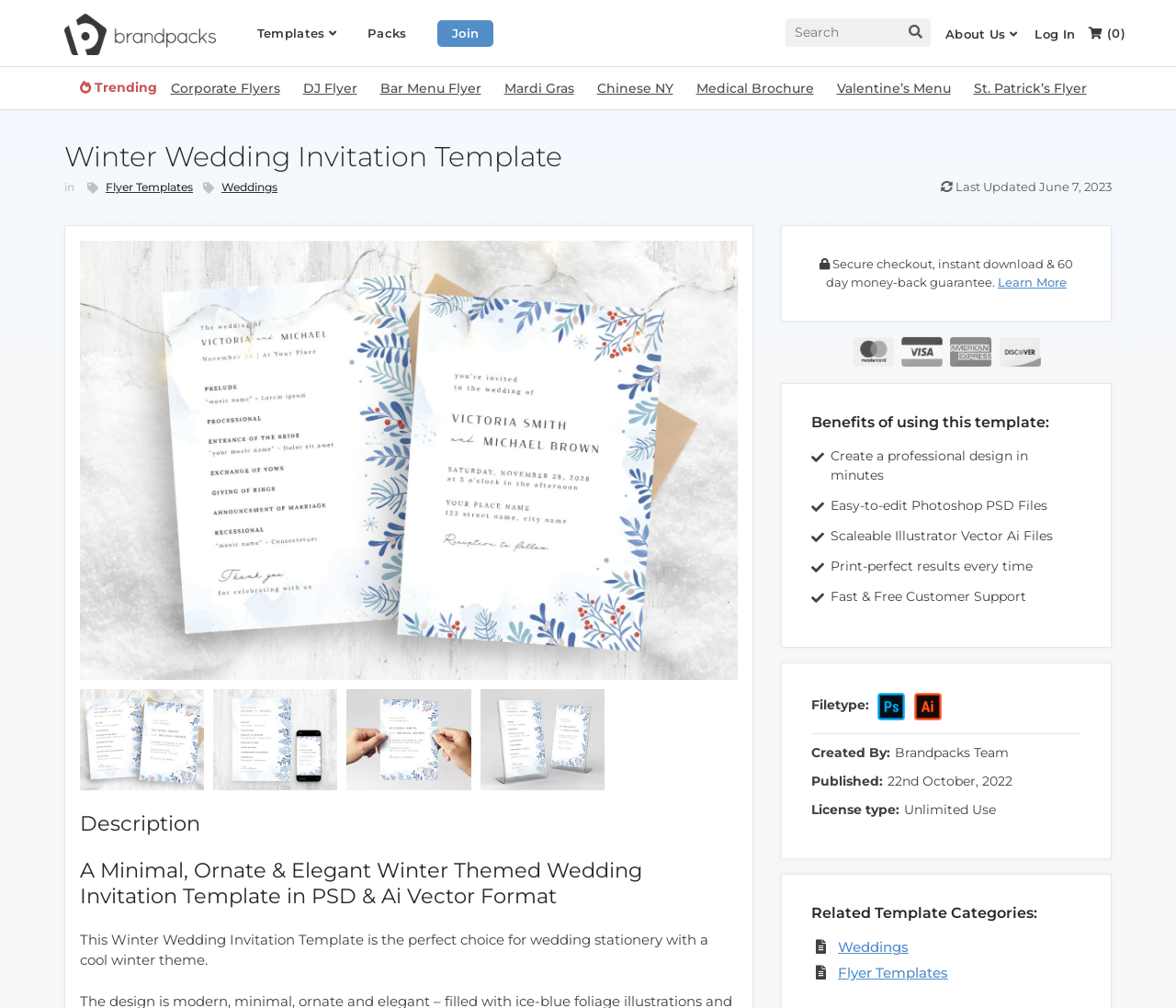Respond to the question below with a single word or phrase: What is the theme of the wedding invitation template?

Winter